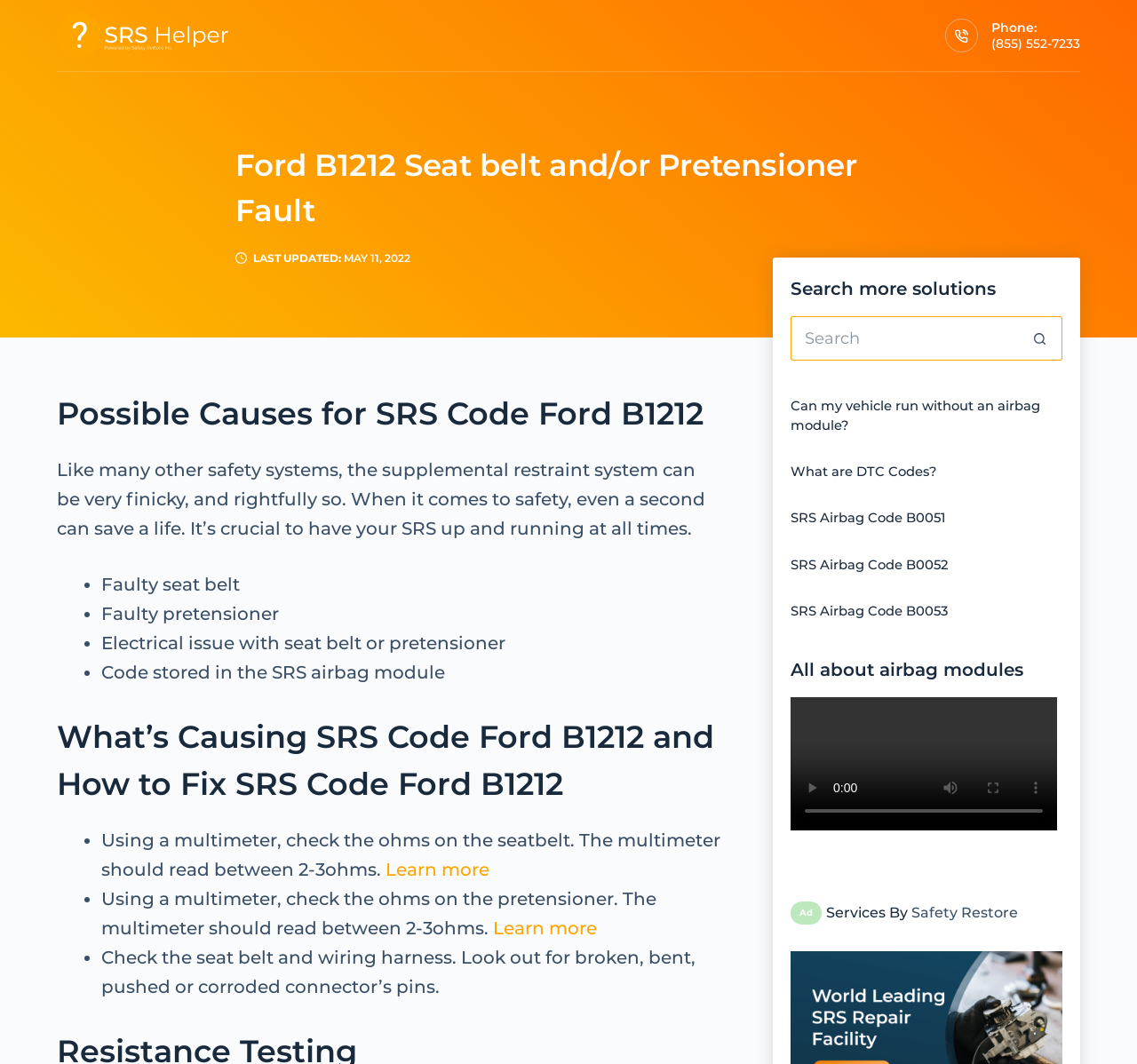Find the bounding box coordinates of the element to click in order to complete the given instruction: "Call the phone number."

[0.872, 0.033, 0.95, 0.048]